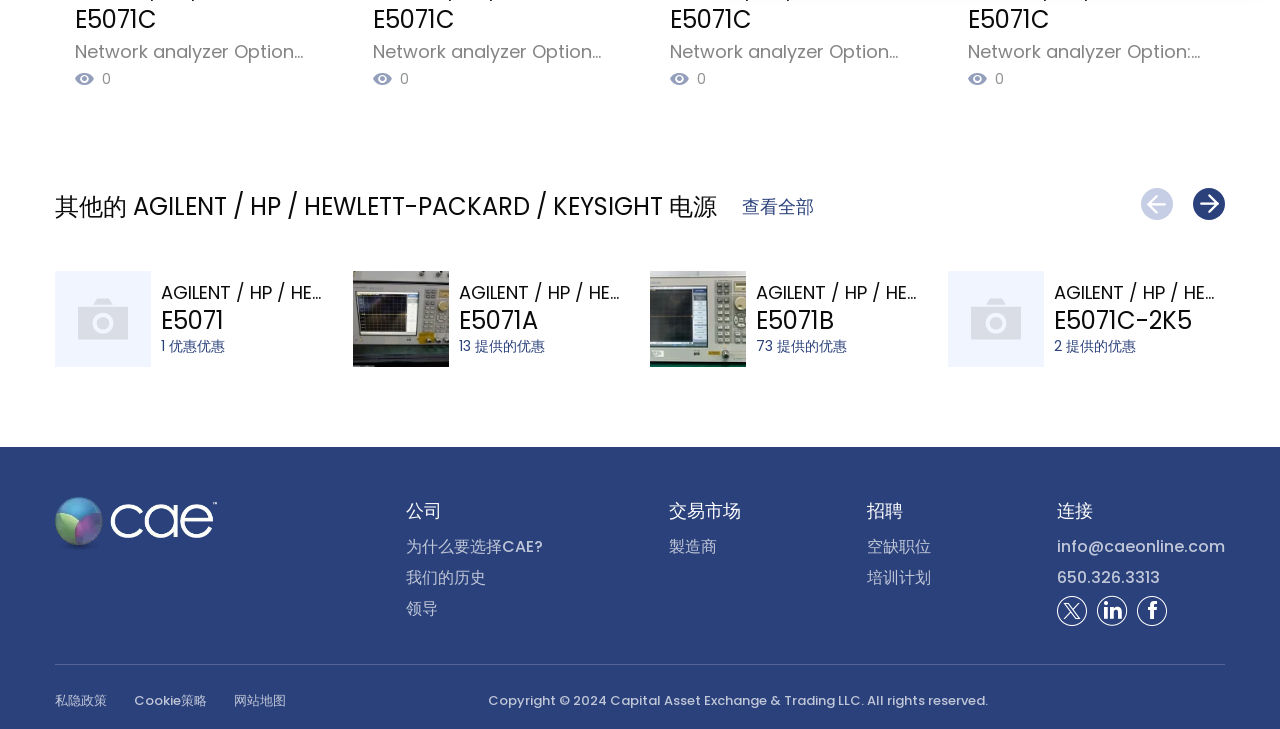Identify the bounding box coordinates for the region of the element that should be clicked to carry out the instruction: "View all network analyzer options". The bounding box coordinates should be four float numbers between 0 and 1, i.e., [left, top, right, bottom].

[0.58, 0.266, 0.636, 0.3]